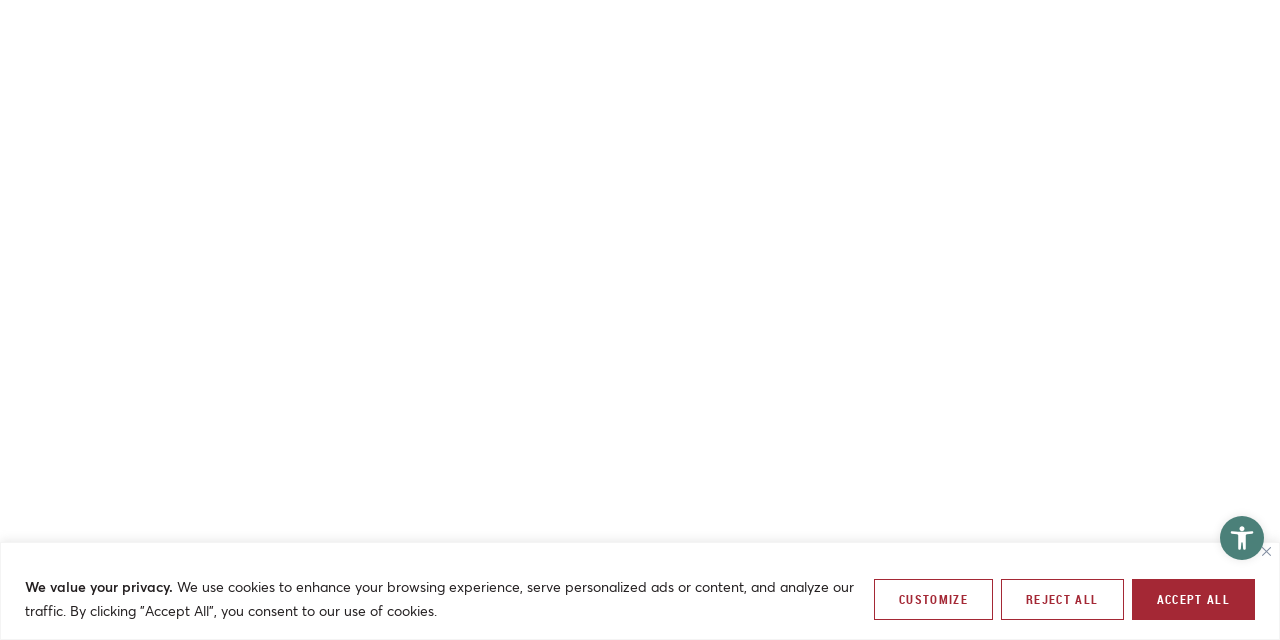Extract the bounding box coordinates for the described element: "Customize". The coordinates should be represented as four float numbers between 0 and 1: [left, top, right, bottom].

[0.683, 0.904, 0.776, 0.968]